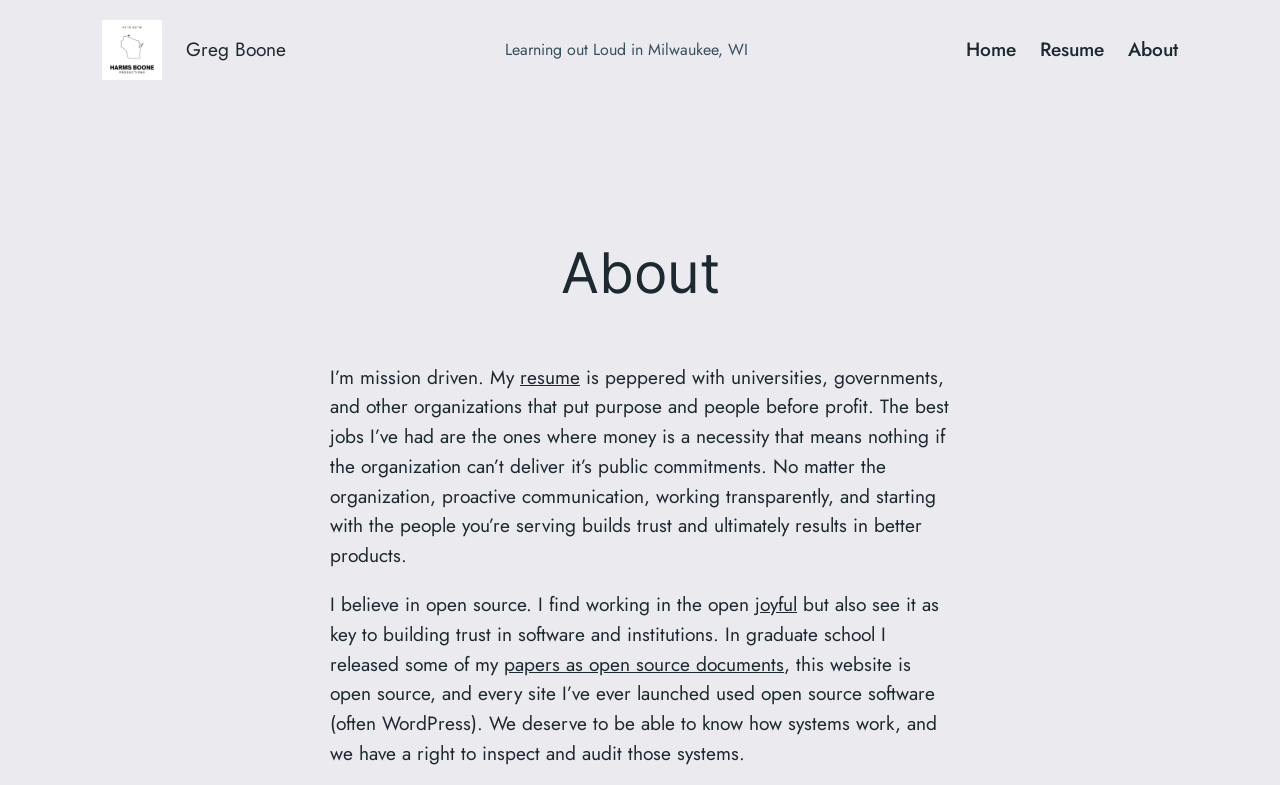Explain the webpage in detail, including its primary components.

The webpage is about Greg Boone, with a prominent link and image of his name at the top left corner. Below this, there is a heading "About" and a subheading "Learning out Loud in Milwaukee, WI". 

To the right of the heading, there is a navigation menu labeled "Primary" with links to "Home", "Resume", and "About". 

The main content of the page is a block of text that describes Greg Boone's mission-driven approach to his work. The text is divided into four paragraphs. The first paragraph mentions his resume and how he prioritizes purpose and people over profit. 

The second paragraph is not separated by a line break but continues the thought, explaining how he believes in proactive communication, transparency, and prioritizing the people being served. 

The third paragraph starts with the sentence "I believe in open source" and explains how he sees open source as key to building trust in software and institutions. 

The fourth paragraph mentions his experience releasing papers as open source documents in graduate school and how he believes in the importance of being able to inspect and audit systems. 

Throughout the text, there are links to specific words or phrases, such as "resume", "joyful", and "papers as open source documents", which may provide additional information or context.